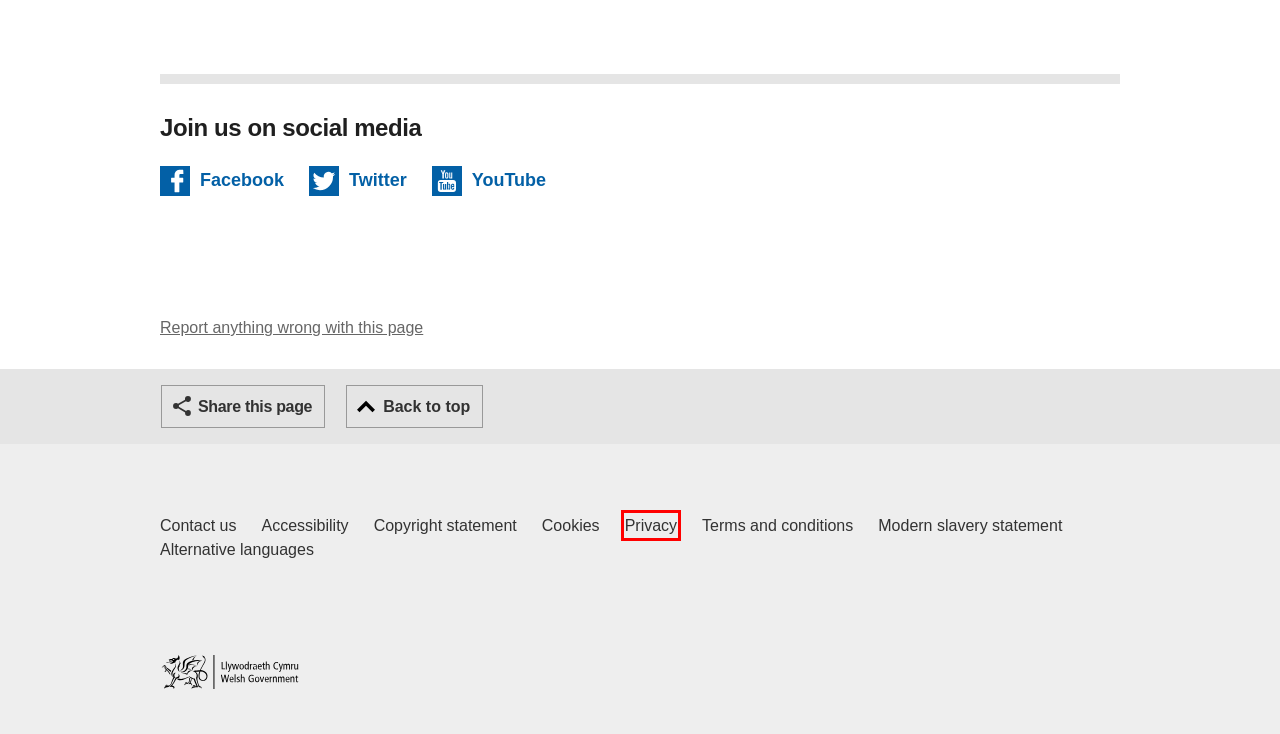Look at the screenshot of a webpage with a red bounding box and select the webpage description that best corresponds to the new page after clicking the element in the red box. Here are the options:
A. Accessibility statement for GOV.WALES | GOV.WALES
B. Contact us | GOV.WALES
C. Website privacy notice | GOV.WALES
D. Welsh Government Modern Slavery Statement | GOV.WALES
E. Terms and conditions | GOV.WALES
F. Copyright statement | GOV.WALES
G. Alternative languages | GOV.WALES
H. Parhau gyda addysg cyfrwng Cymraeg | LLYW.CYMRU

C